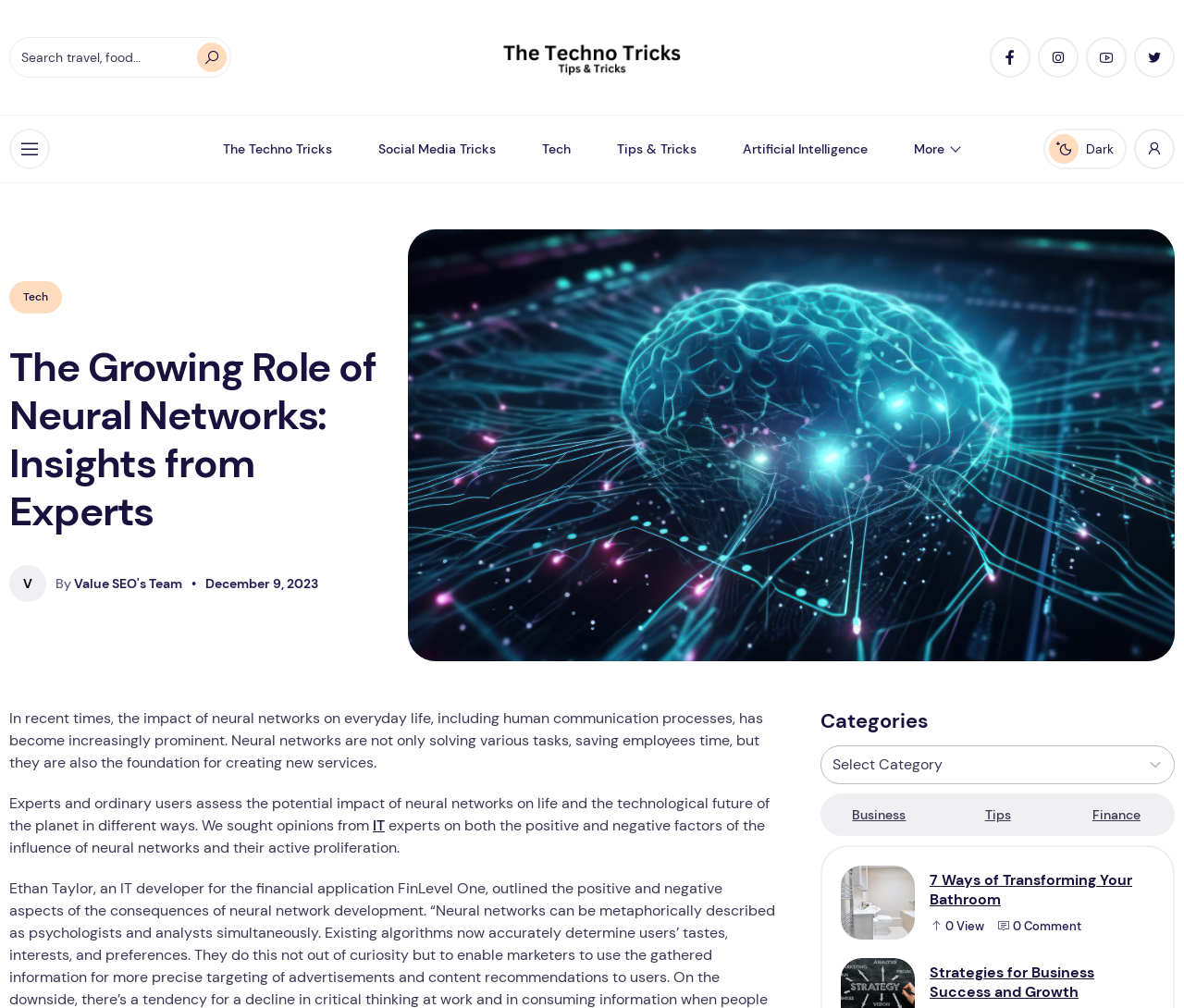Use a single word or phrase to answer the question: How many views does the article '7 Ways of Transforming Your Bathroom' have?

0